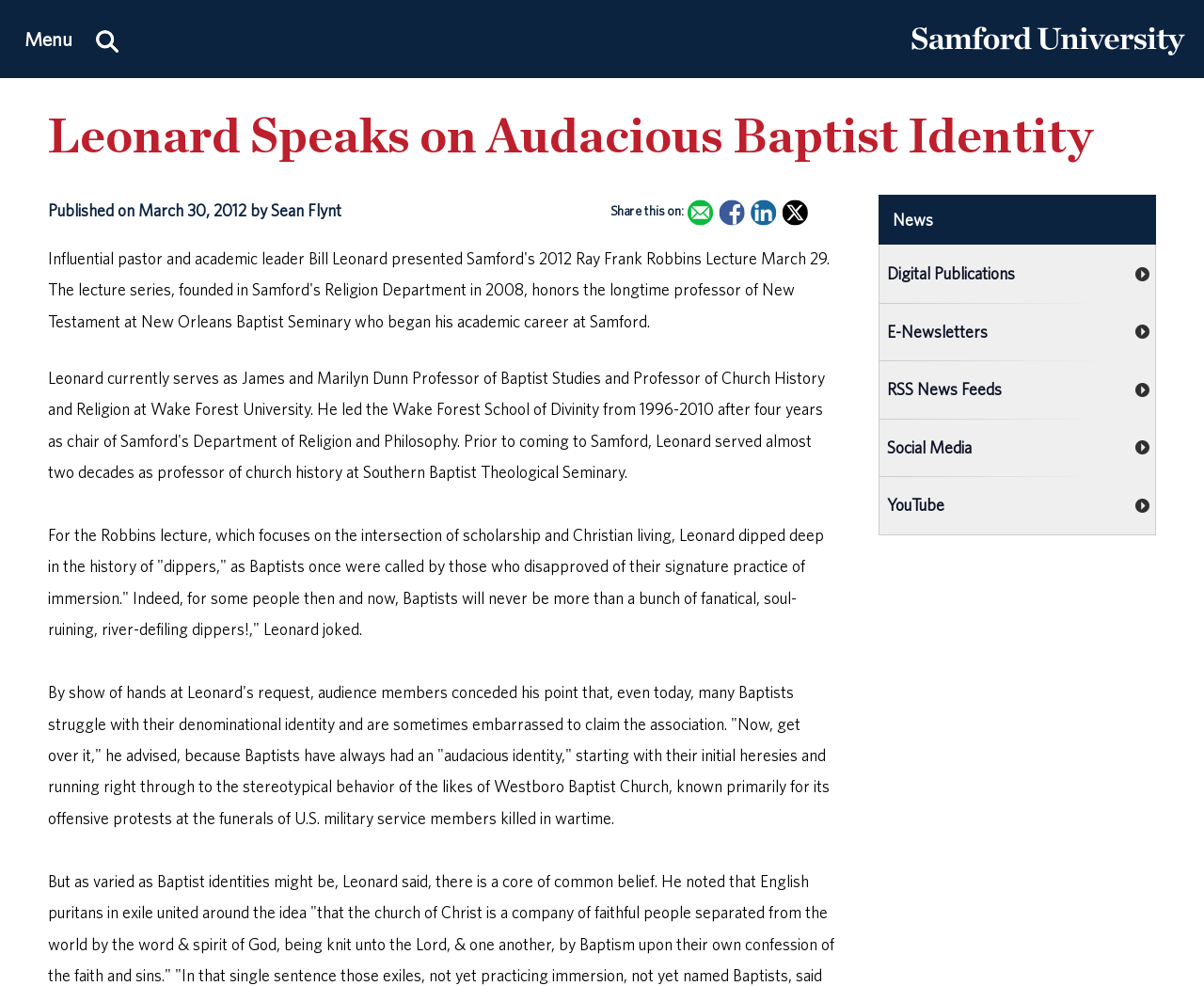Please specify the coordinates of the bounding box for the element that should be clicked to carry out this instruction: "Share this on Facebook". The coordinates must be four float numbers between 0 and 1, formatted as [left, top, right, bottom].

[0.597, 0.203, 0.619, 0.229]